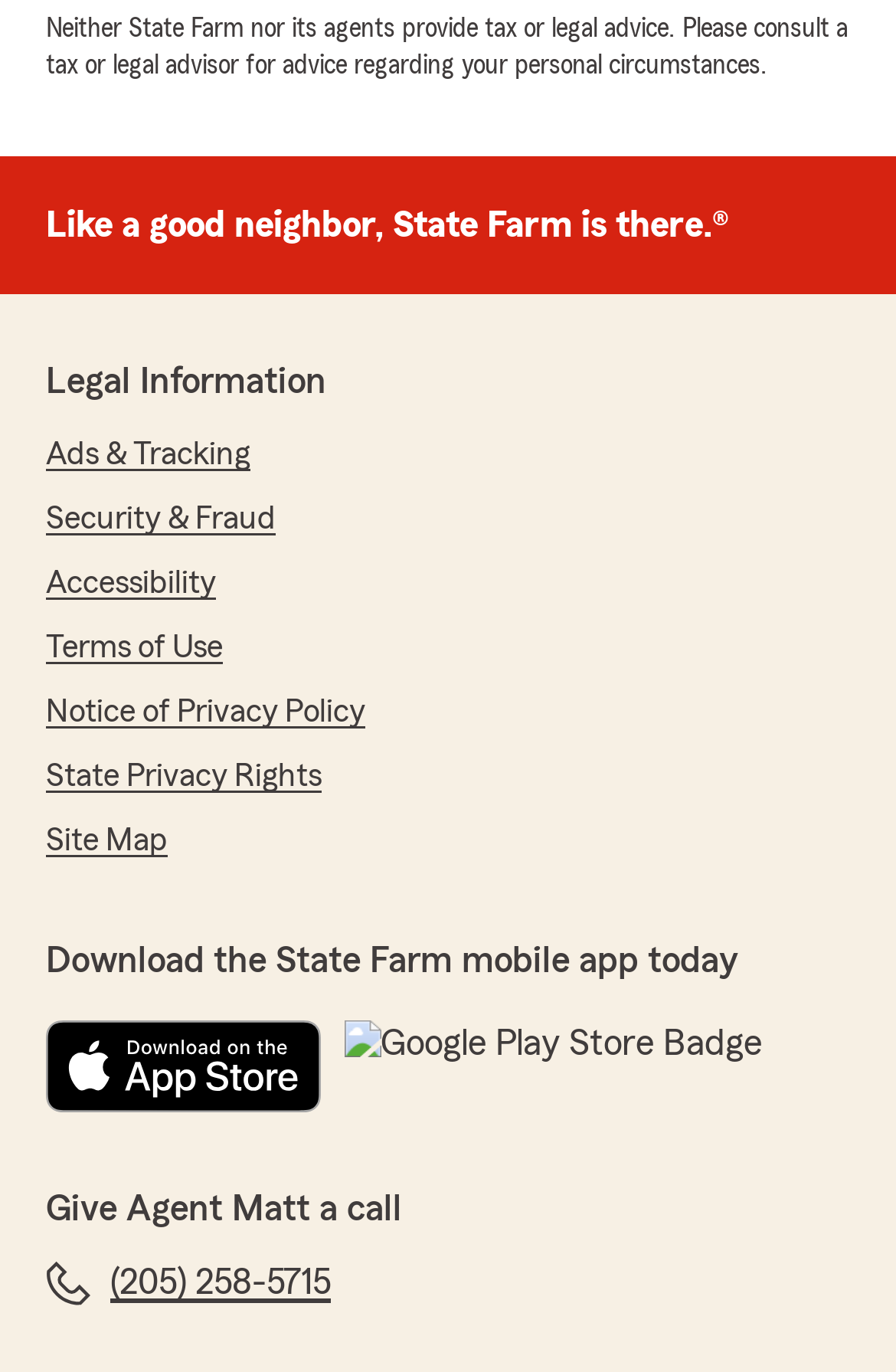Identify the bounding box coordinates of the part that should be clicked to carry out this instruction: "Download the app on Google Play".

[0.384, 0.745, 0.85, 0.812]